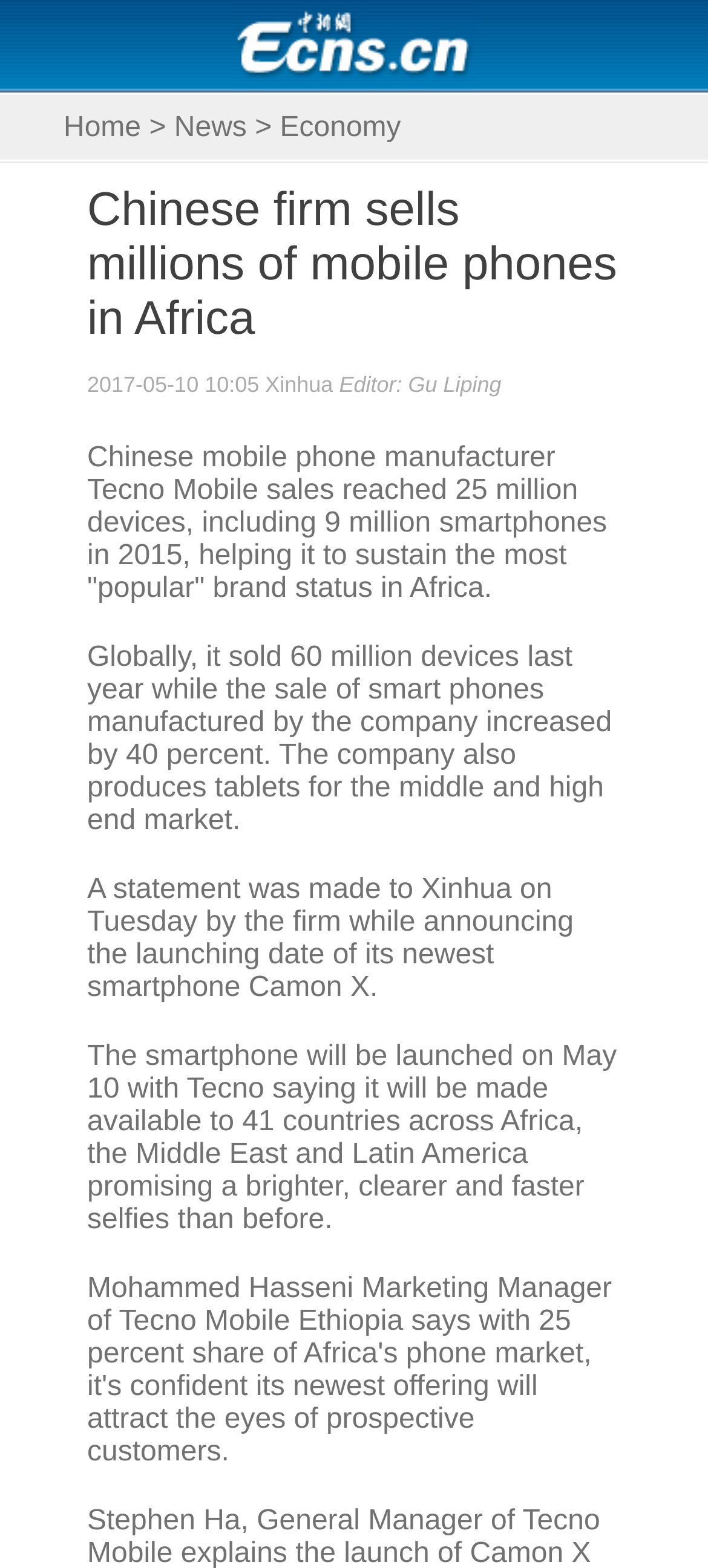Locate the UI element described by Home and provide its bounding box coordinates. Use the format (top-left x, top-left y, bottom-right x, bottom-right y) with all values as floating point numbers between 0 and 1.

[0.09, 0.072, 0.199, 0.091]